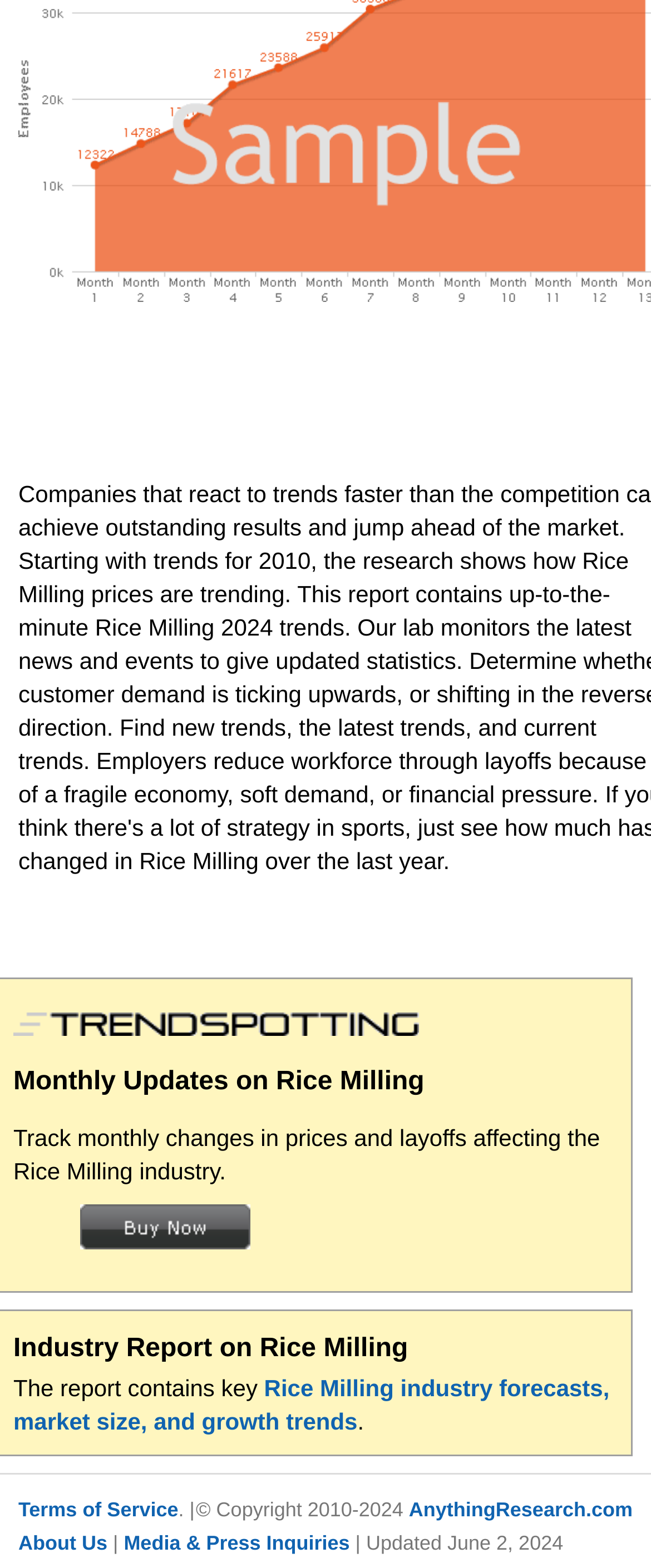Please reply with a single word or brief phrase to the question: 
What is the purpose of the 'Buy now' button?

to purchase the report